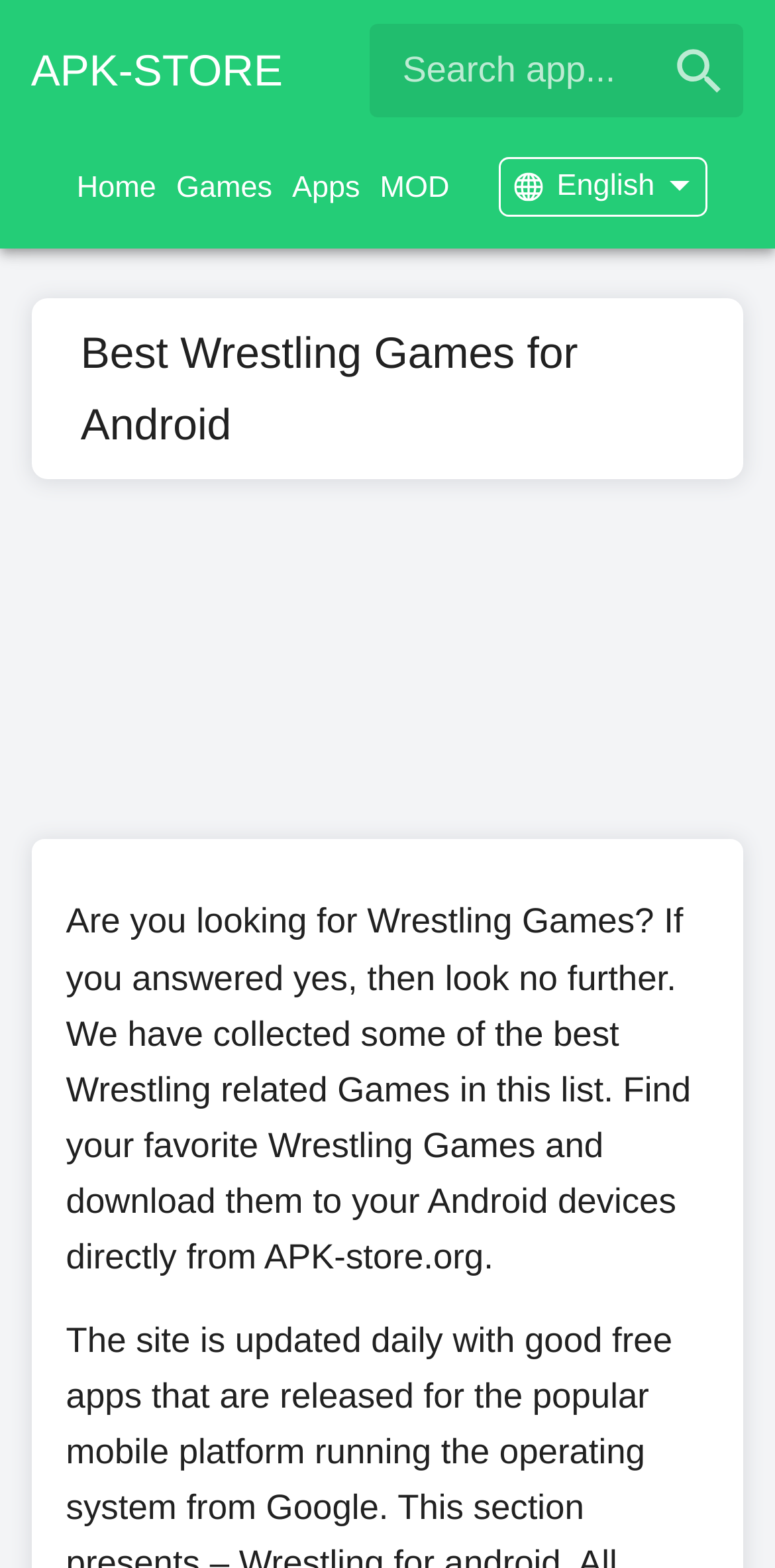Locate the bounding box coordinates of the area where you should click to accomplish the instruction: "Download best Wrestling Games".

[0.104, 0.203, 0.896, 0.293]